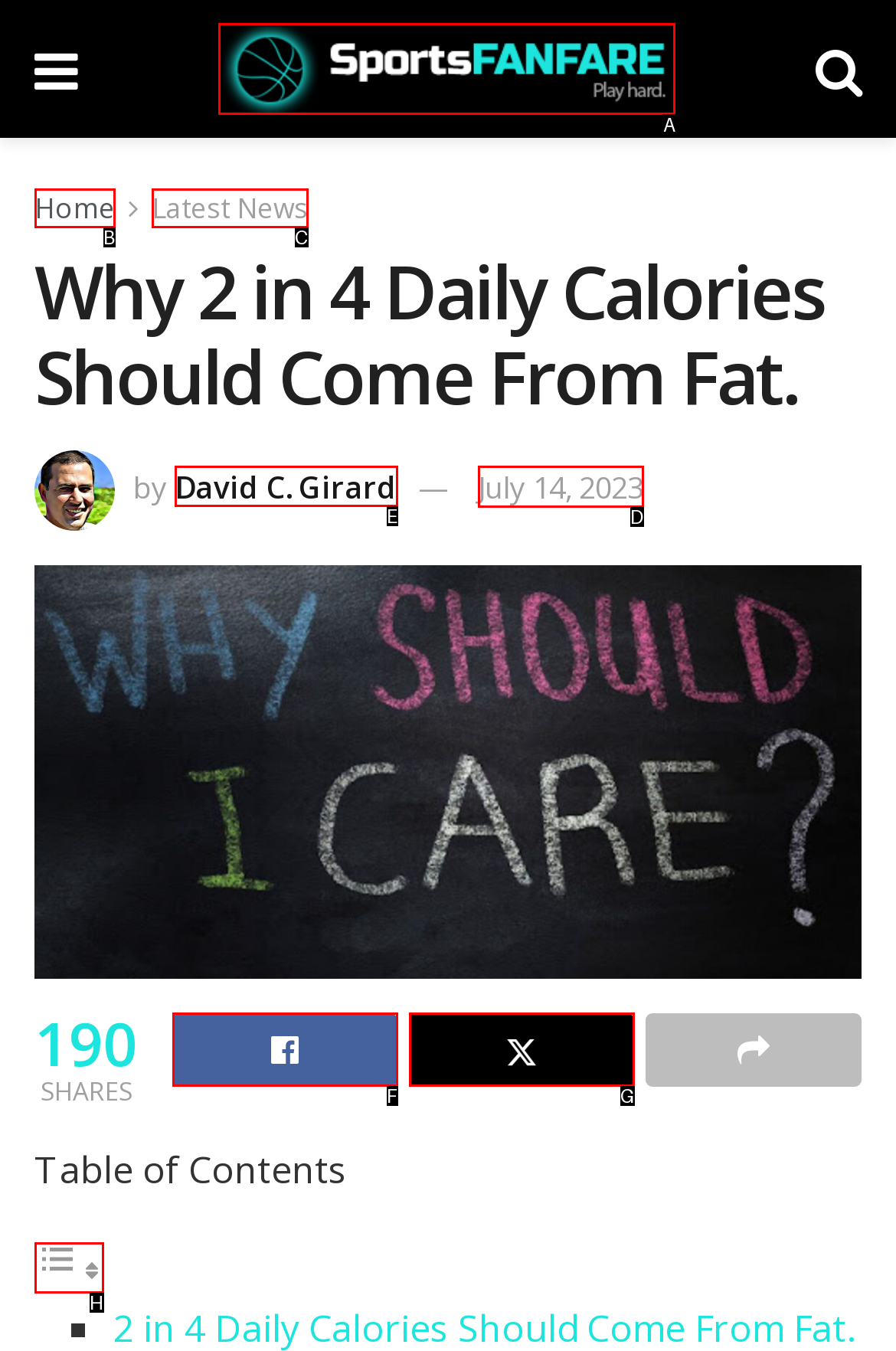Which letter corresponds to the correct option to complete the task: view article by David C. Girard?
Answer with the letter of the chosen UI element.

E